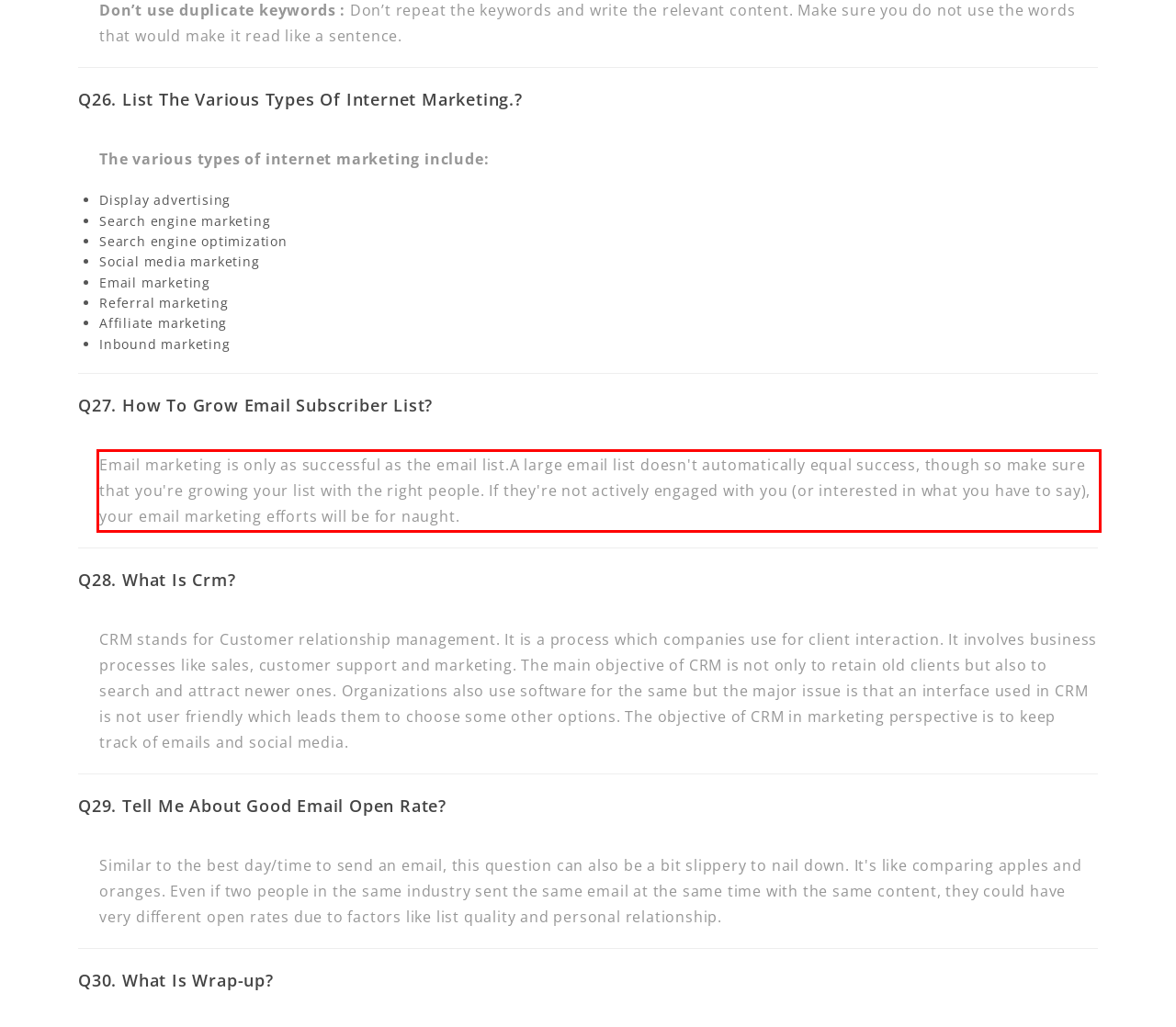Please perform OCR on the text content within the red bounding box that is highlighted in the provided webpage screenshot.

Email marketing is only as successful as the email list.A large email list doesn't automatically equal success, though so make sure that you're growing your list with the right people. If they're not actively engaged with you (or interested in what you have to say), your email marketing efforts will be for naught.